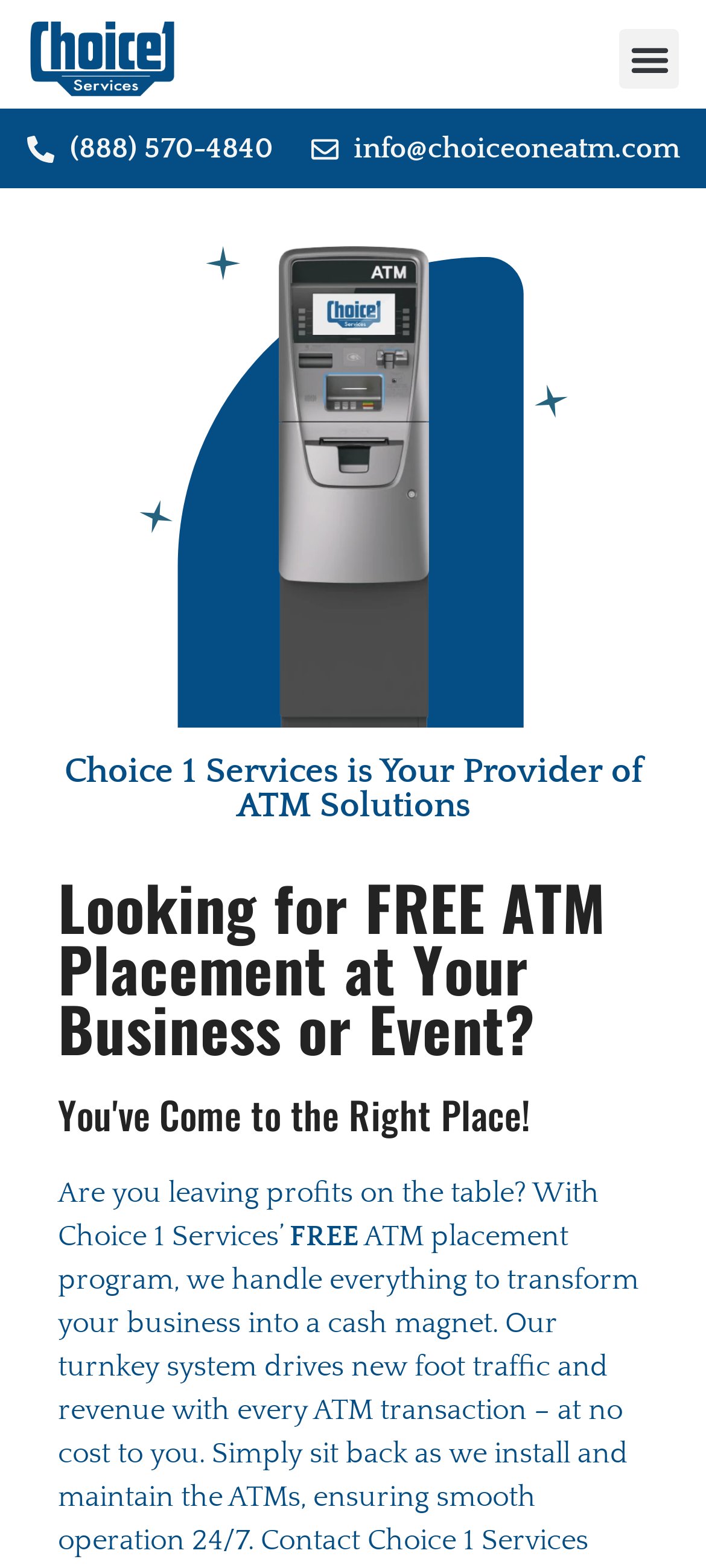Please answer the following question using a single word or phrase: 
What is the phone number on the webpage?

(888) 570-4840